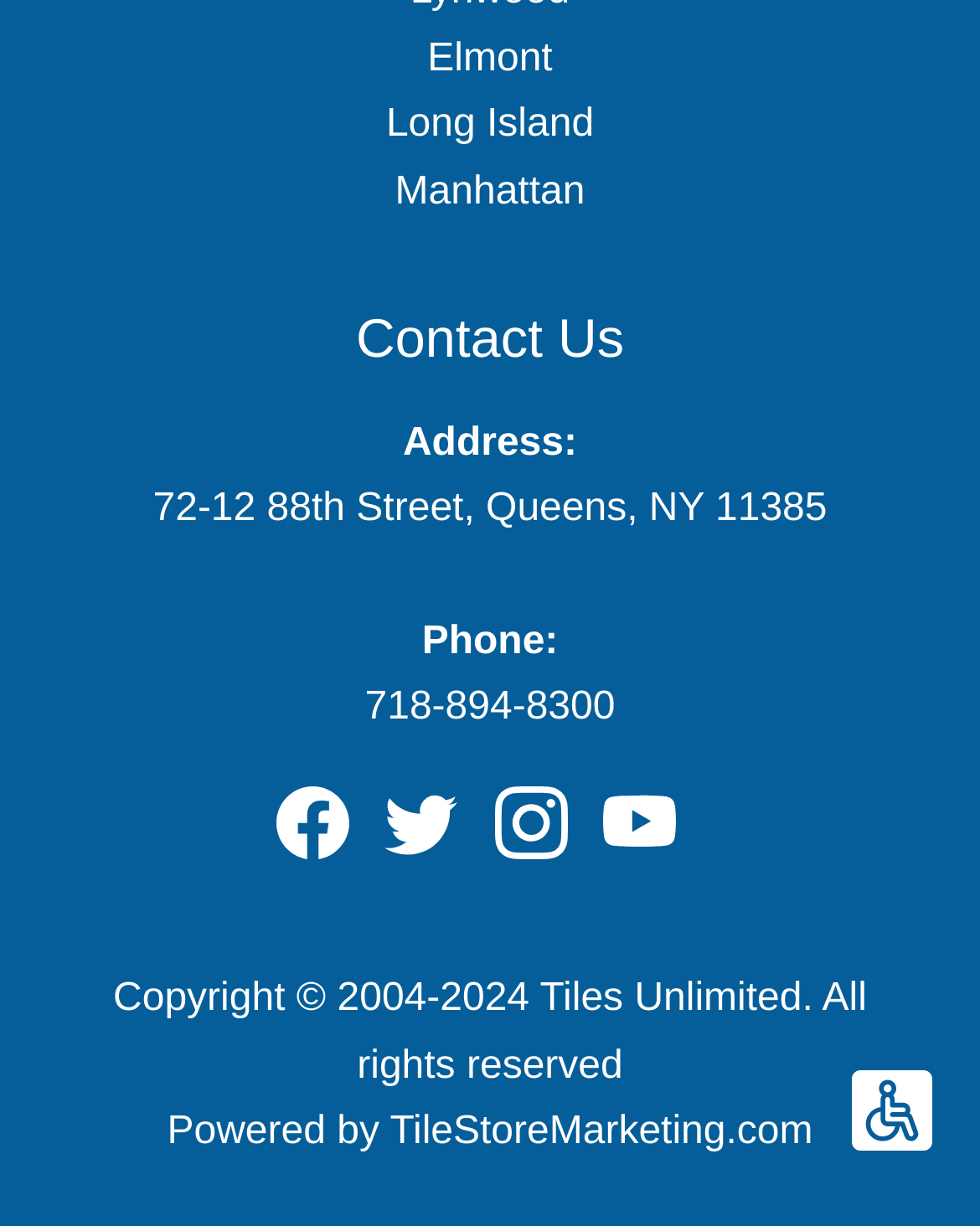Using the description: "718-894-8300", identify the bounding box of the corresponding UI element in the screenshot.

[0.372, 0.56, 0.628, 0.595]